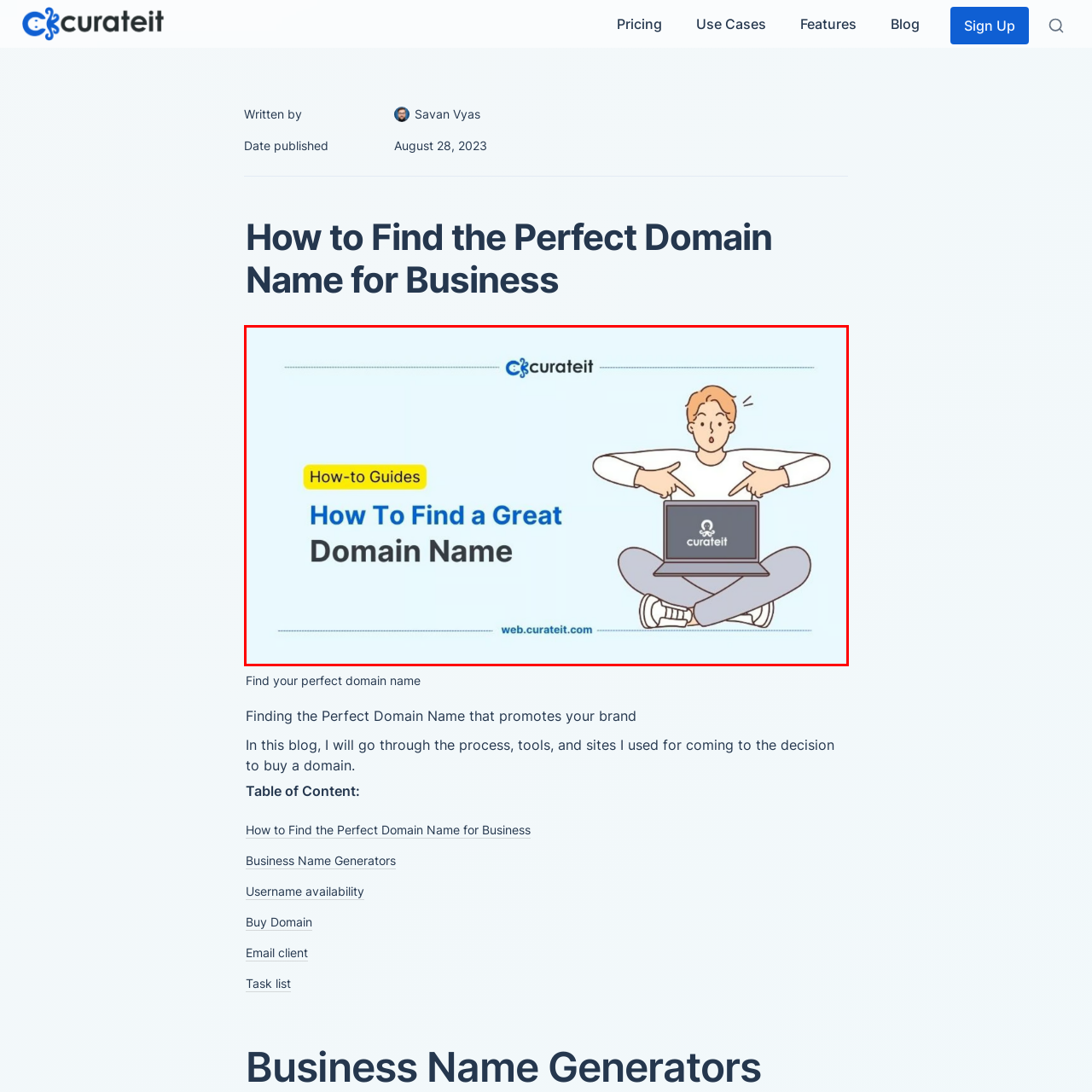What is the color of the background in the image?
Direct your attention to the image marked by the red bounding box and provide a detailed answer based on the visual details available.

The caption explicitly states that the background of the image is light blue, which creates a friendly and inviting atmosphere.